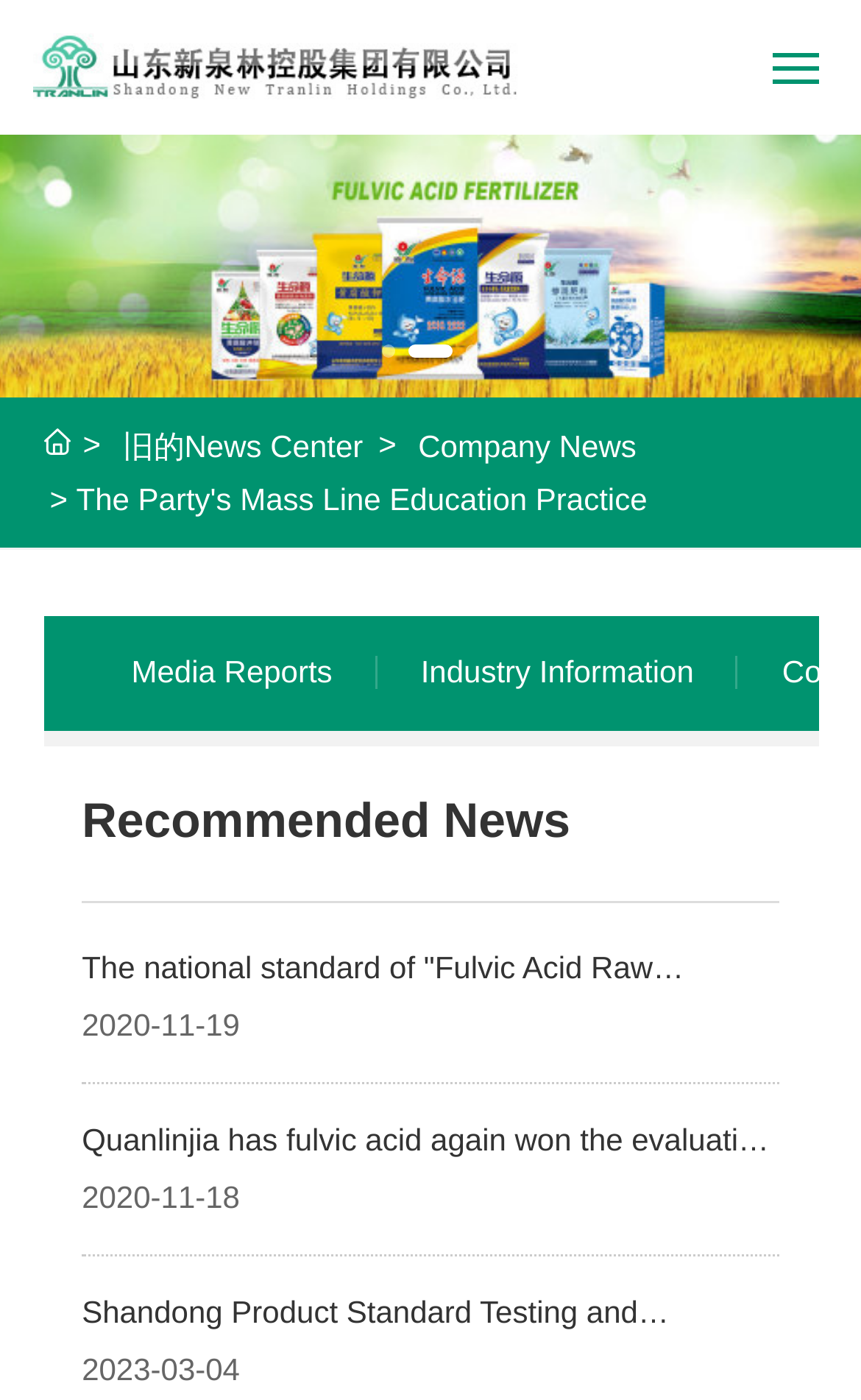How many images are there in the webpage?
Please provide a single word or phrase as the answer based on the screenshot.

4